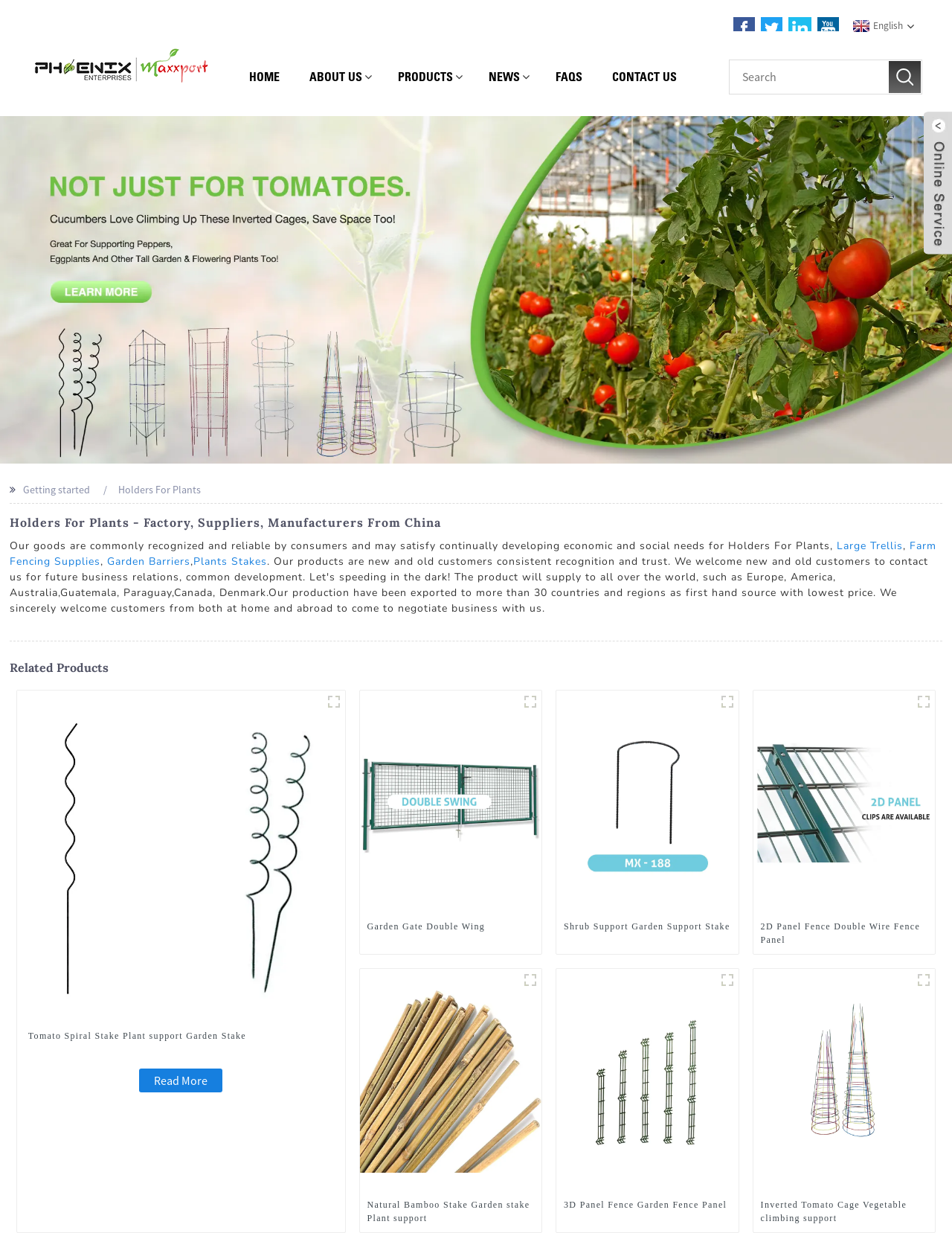Please determine the bounding box coordinates, formatted as (top-left x, top-left y, bottom-right x, bottom-right y), with all values as floating point numbers between 0 and 1. Identify the bounding box of the region described as: Garden Gate Double Wing

[0.386, 0.746, 0.561, 0.757]